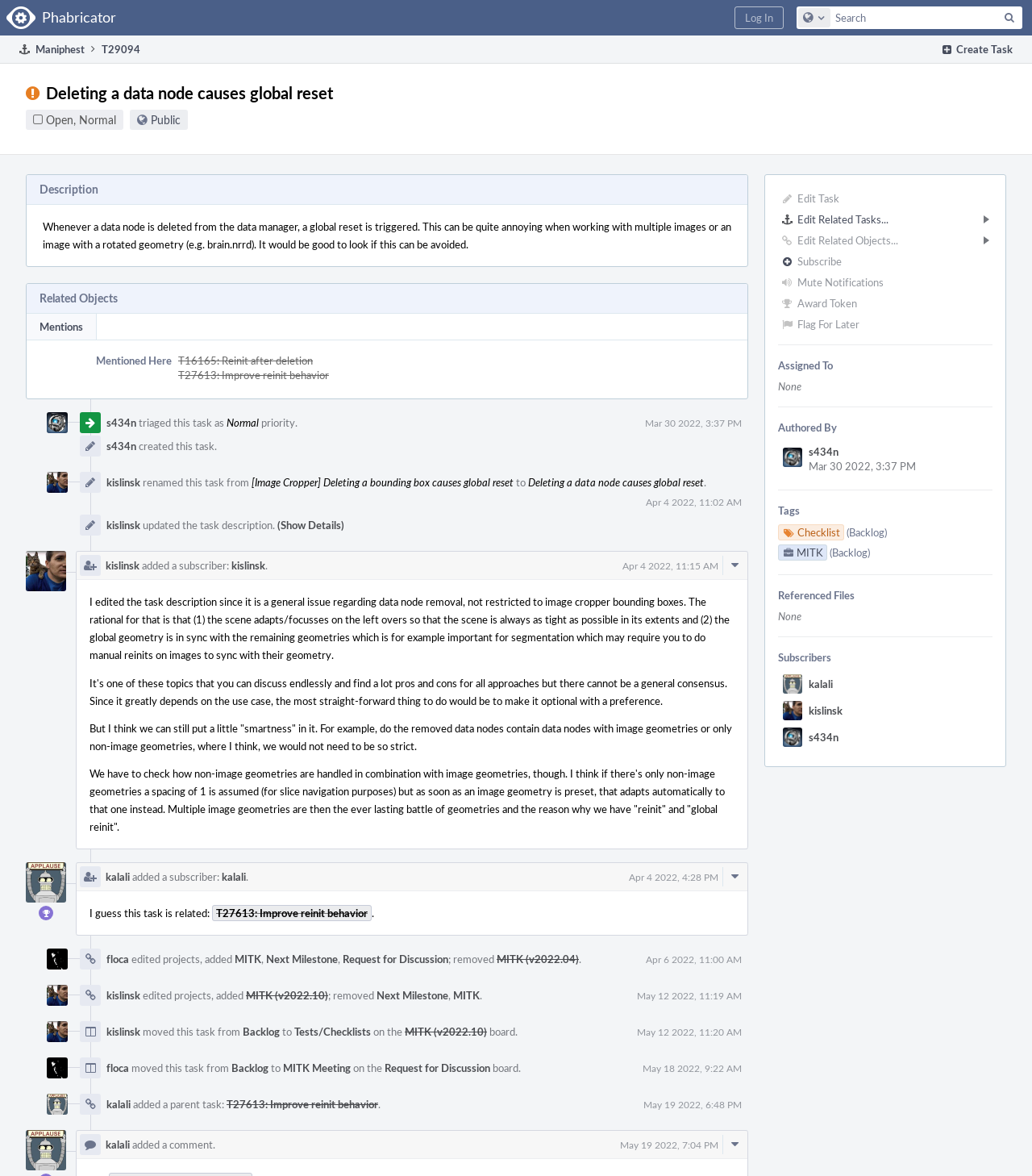Identify the bounding box for the described UI element: "Comment Actions".

[0.7, 0.965, 0.723, 0.982]